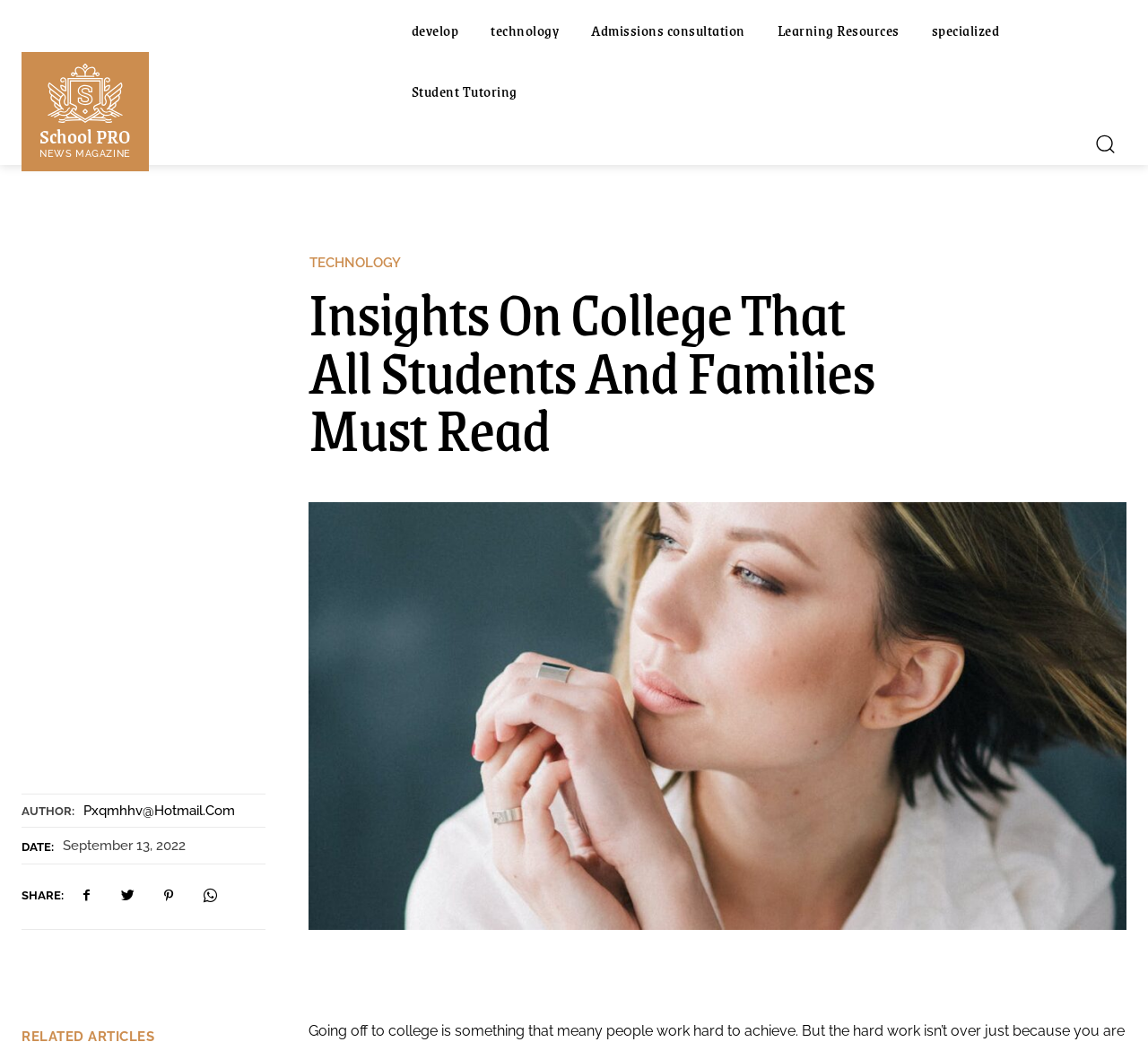Please determine the bounding box coordinates of the area that needs to be clicked to complete this task: 'visit School PRO NEWS MAGAZINE'. The coordinates must be four float numbers between 0 and 1, formatted as [left, top, right, bottom].

[0.034, 0.059, 0.114, 0.152]